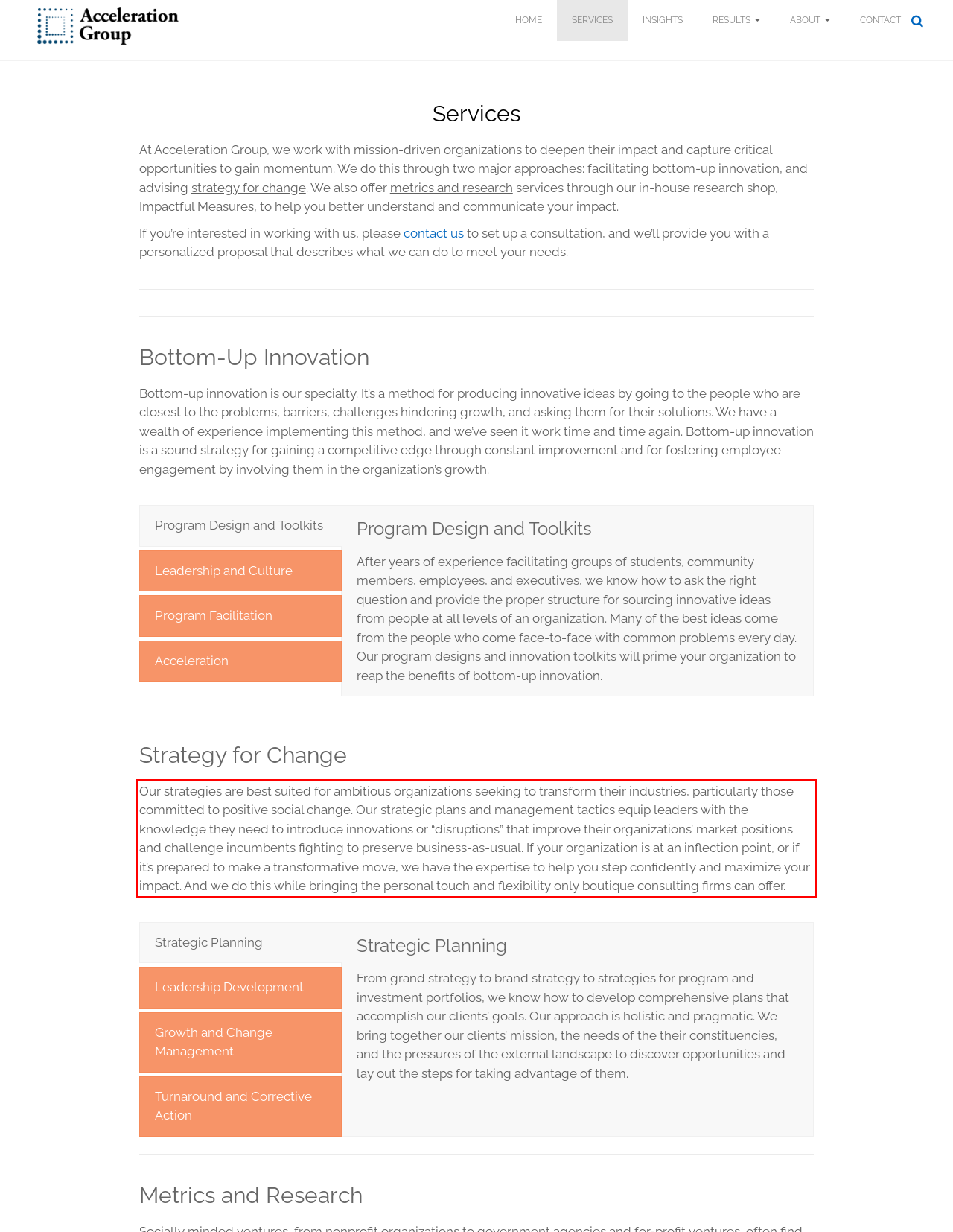Examine the screenshot of the webpage, locate the red bounding box, and perform OCR to extract the text contained within it.

Our strategies are best suited for ambitious organizations seeking to transform their industries, particularly those committed to positive social change. Our strategic plans and management tactics equip leaders with the knowledge they need to introduce innovations or “disruptions” that improve their organizations’ market positions and challenge incumbents fighting to preserve business-as-usual. If your organization is at an inflection point, or if it’s prepared to make a transformative move, we have the expertise to help you step confidently and maximize your impact. And we do this while bringing the personal touch and flexibility only boutique consulting firms can offer.